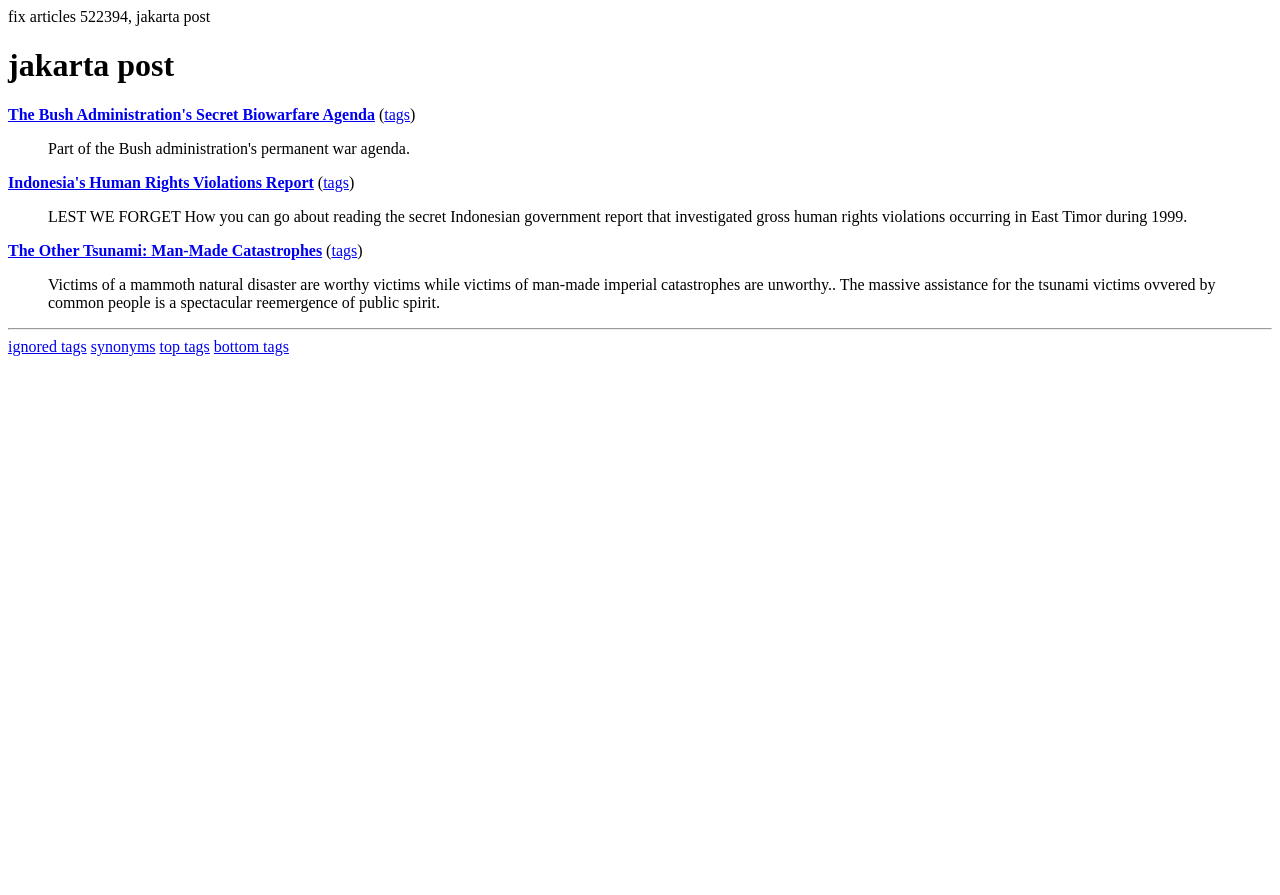Please locate the bounding box coordinates of the region I need to click to follow this instruction: "read the report about the Other Tsunami: Man-Made Catastrophes".

[0.006, 0.27, 0.252, 0.289]